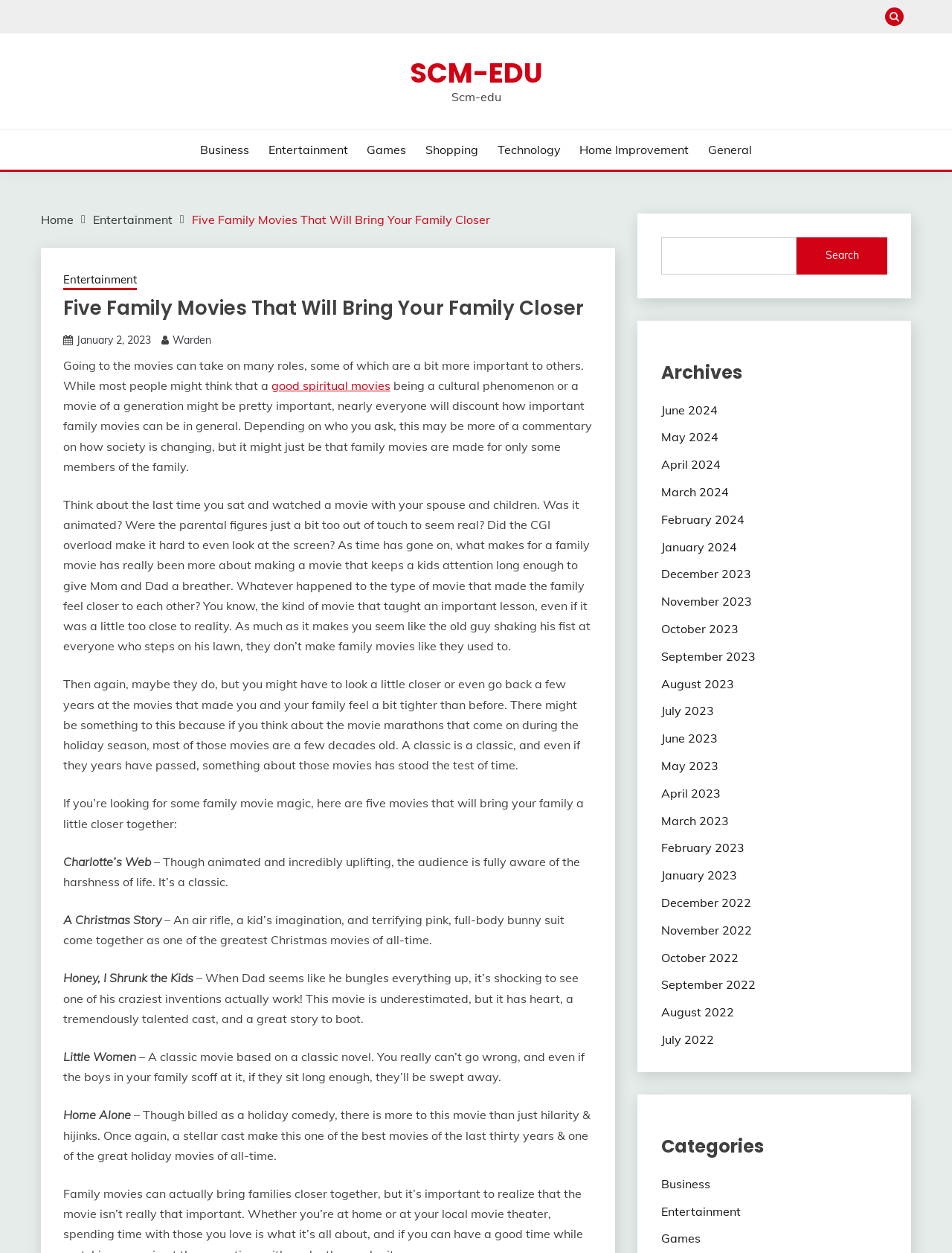What is the purpose of the search box?
Please respond to the question with a detailed and informative answer.

I inferred the purpose of the search box by its location and design. It is located in the top-right corner of the page, which is a common location for search boxes. Additionally, the search box has a button labeled 'Search', which suggests that it is used to search the website.